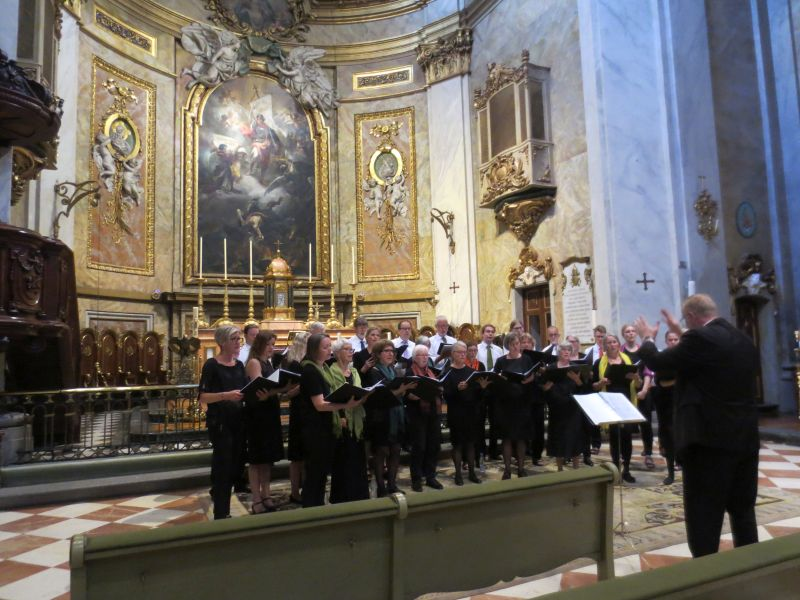Create a detailed narrative of what is happening in the image.

The image captures a vibrant scene inside the Basilica San Miguel in Madrid, showcasing a choir, identified as Odense Motetkor, performing in this beautiful historic setting. The choir, composed of both men and women dressed in elegant black outfits with vibrant green and purple accents, stands in formation, engaging dynamically with their conductor. The backdrop of the stage features an opulent altar adorned with intricate gold details, illuminated by soft, ambient lighting that highlights the rich textures of the marble walls. A large, dramatic painting hangs above the altar, contributing to the grandeur of the space, while ornate decorations and religious symbols enhance the church's architectural beauty. This evocative moment reflects the fusion of music and spirituality within a cherished cultural landmark.